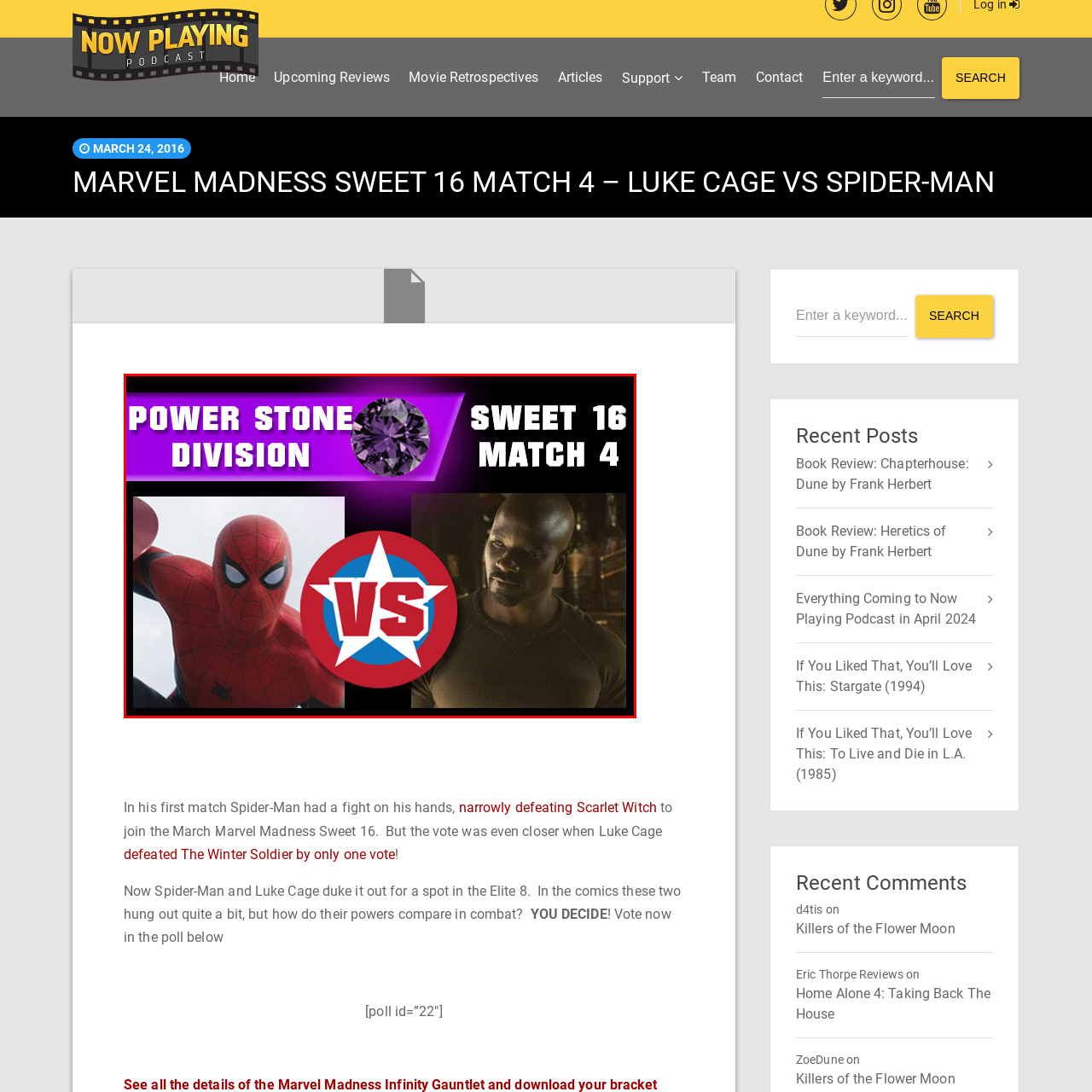Observe the visual content surrounded by a red rectangle, What is the color of Spider-Man's suit? Respond using just one word or a short phrase.

Red and blue